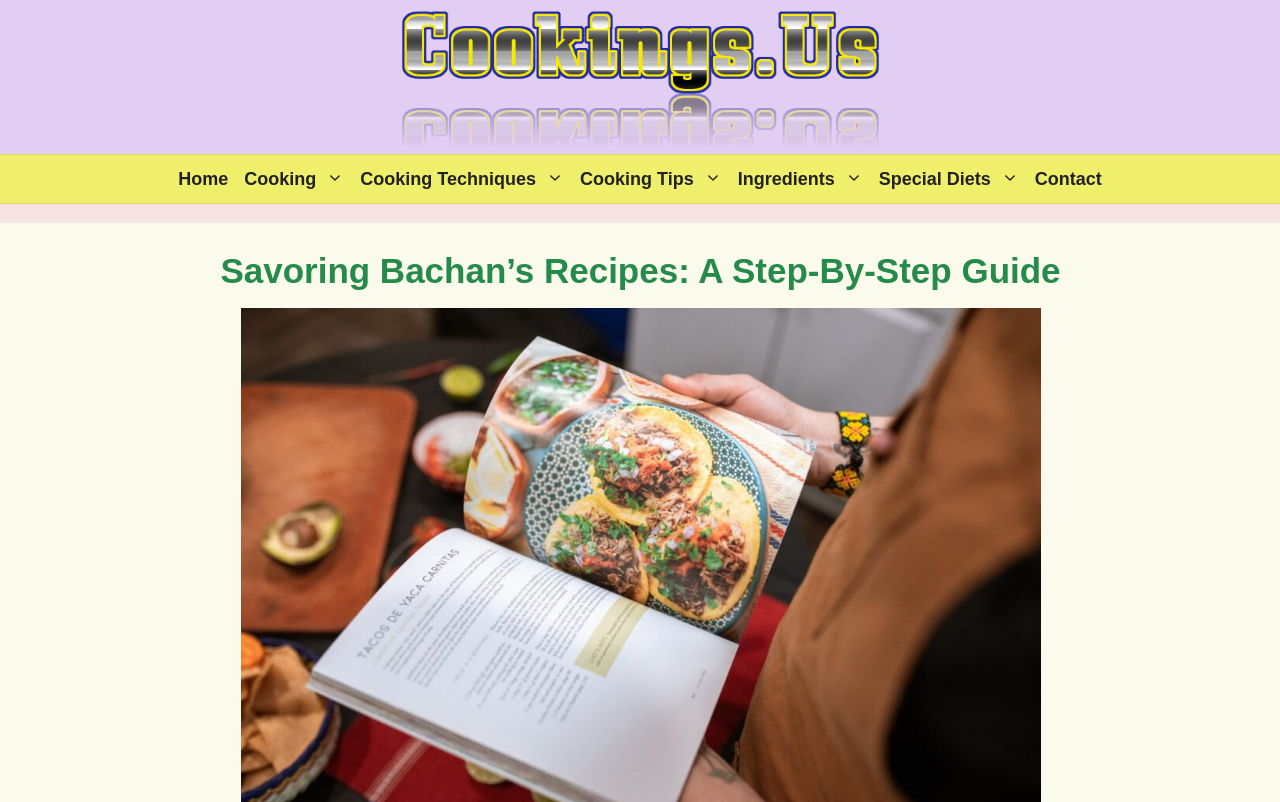How many navigation links are there? Based on the screenshot, please respond with a single word or phrase.

7